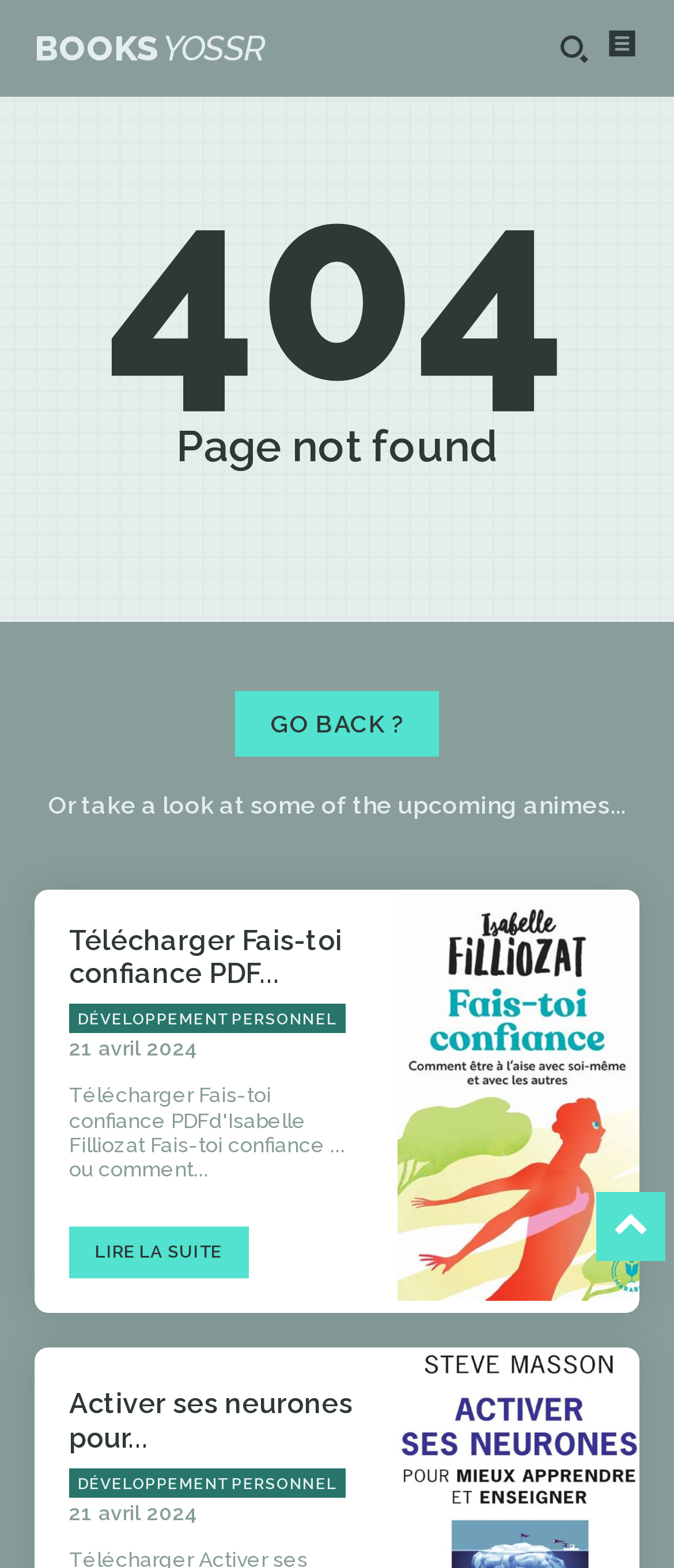Show the bounding box coordinates for the element that needs to be clicked to execute the following instruction: "Download Fais-toi confiance PDF". Provide the coordinates in the form of four float numbers between 0 and 1, i.e., [left, top, right, bottom].

[0.59, 0.567, 0.949, 0.829]